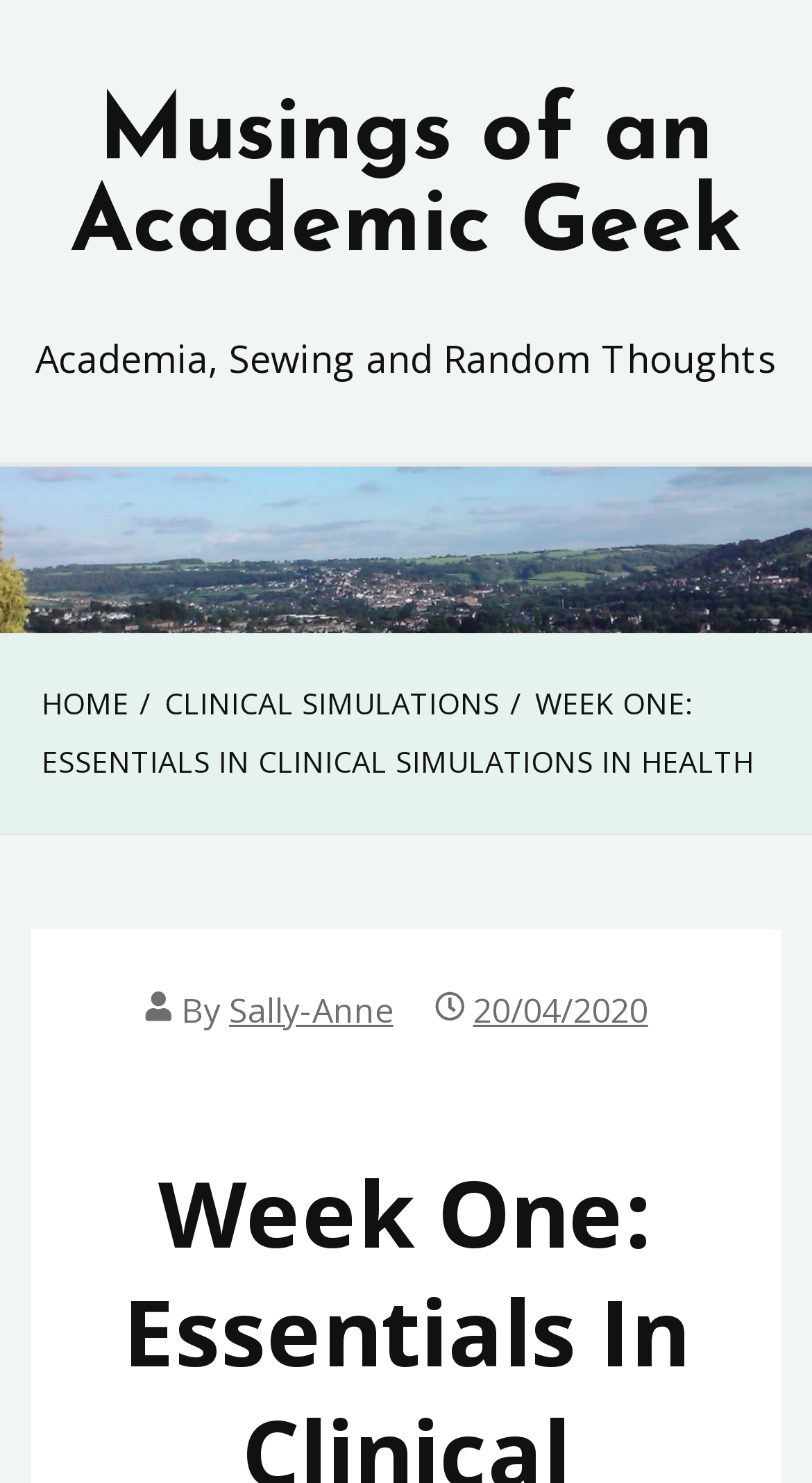Who is the author of the article?
Look at the image and answer the question using a single word or phrase.

Sally-Anne